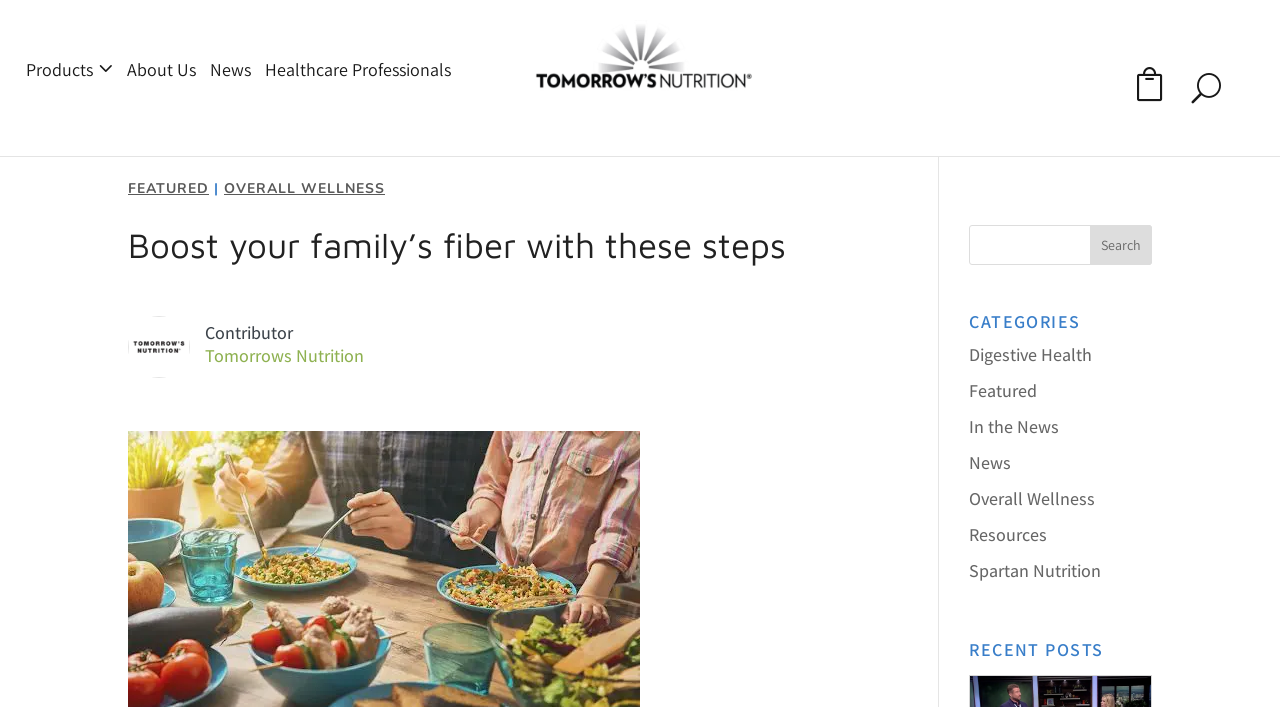Find the bounding box coordinates for the HTML element described as: "Featured". The coordinates should consist of four float values between 0 and 1, i.e., [left, top, right, bottom].

[0.1, 0.253, 0.163, 0.28]